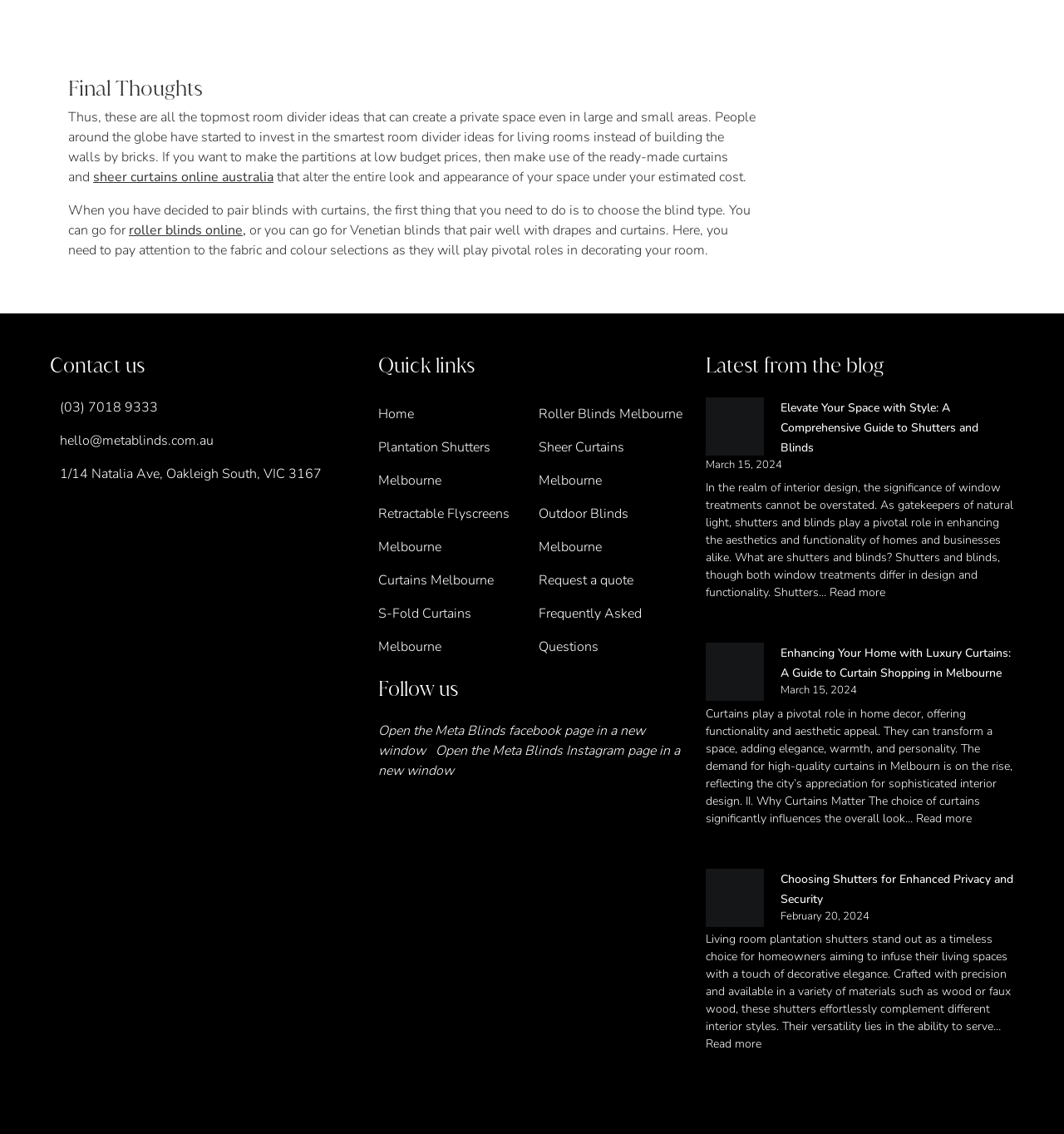Using the elements shown in the image, answer the question comprehensively: What is the topic of the 'Final Thoughts' section?

The 'Final Thoughts' section is located at the top of the webpage, and it discusses the importance of room divider ideas in creating private spaces in large and small areas.